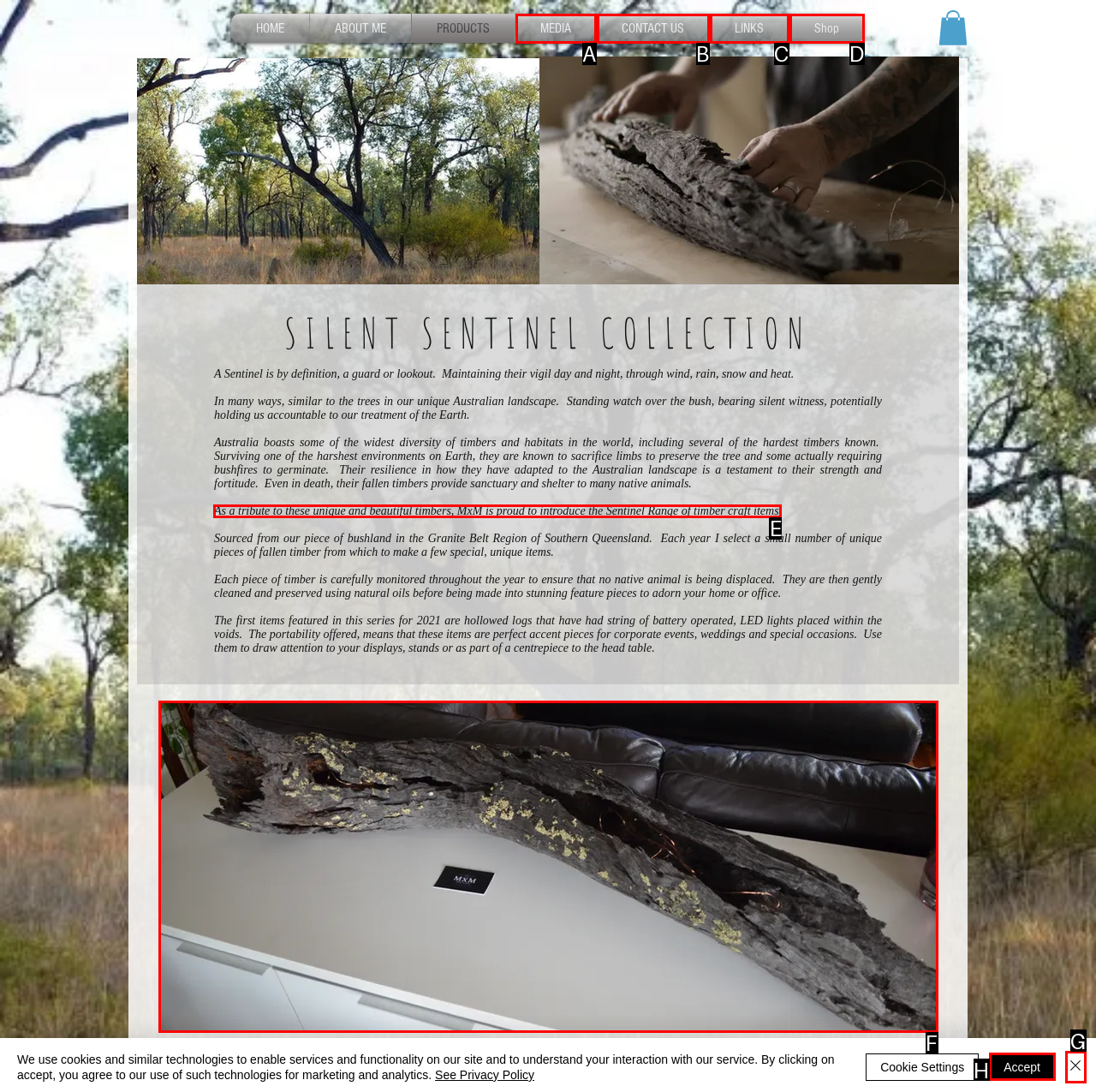Identify the correct HTML element to click for the task: View the Sentinel Range of timber craft items. Provide the letter of your choice.

E